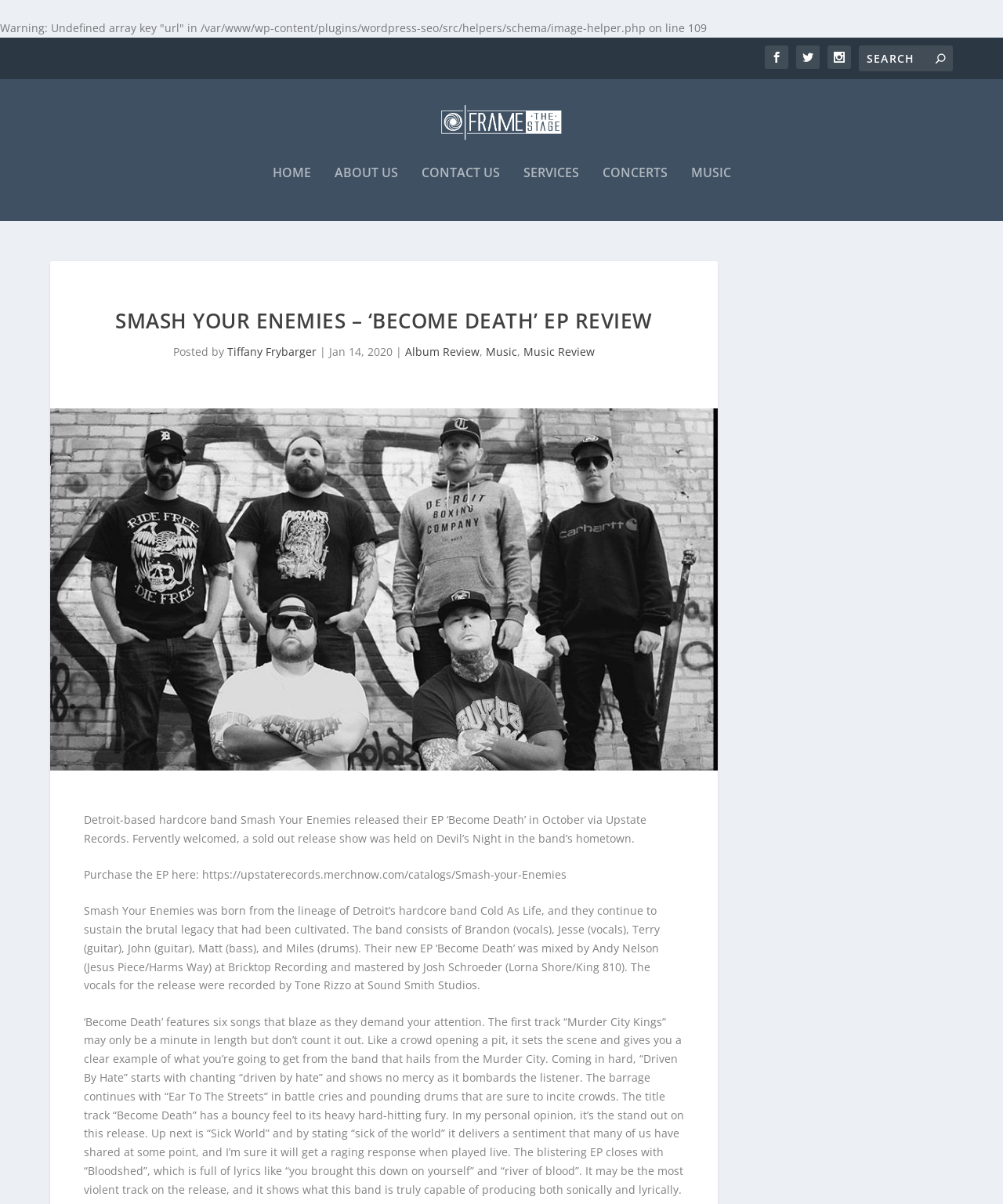Who recorded the vocals for the EP 'Become Death'?
Please provide a comprehensive and detailed answer to the question.

The person who recorded the vocals for the EP 'Become Death' can be found in the text 'The vocals for the release were recorded by Tone Rizzo at Sound Smith Studios.'